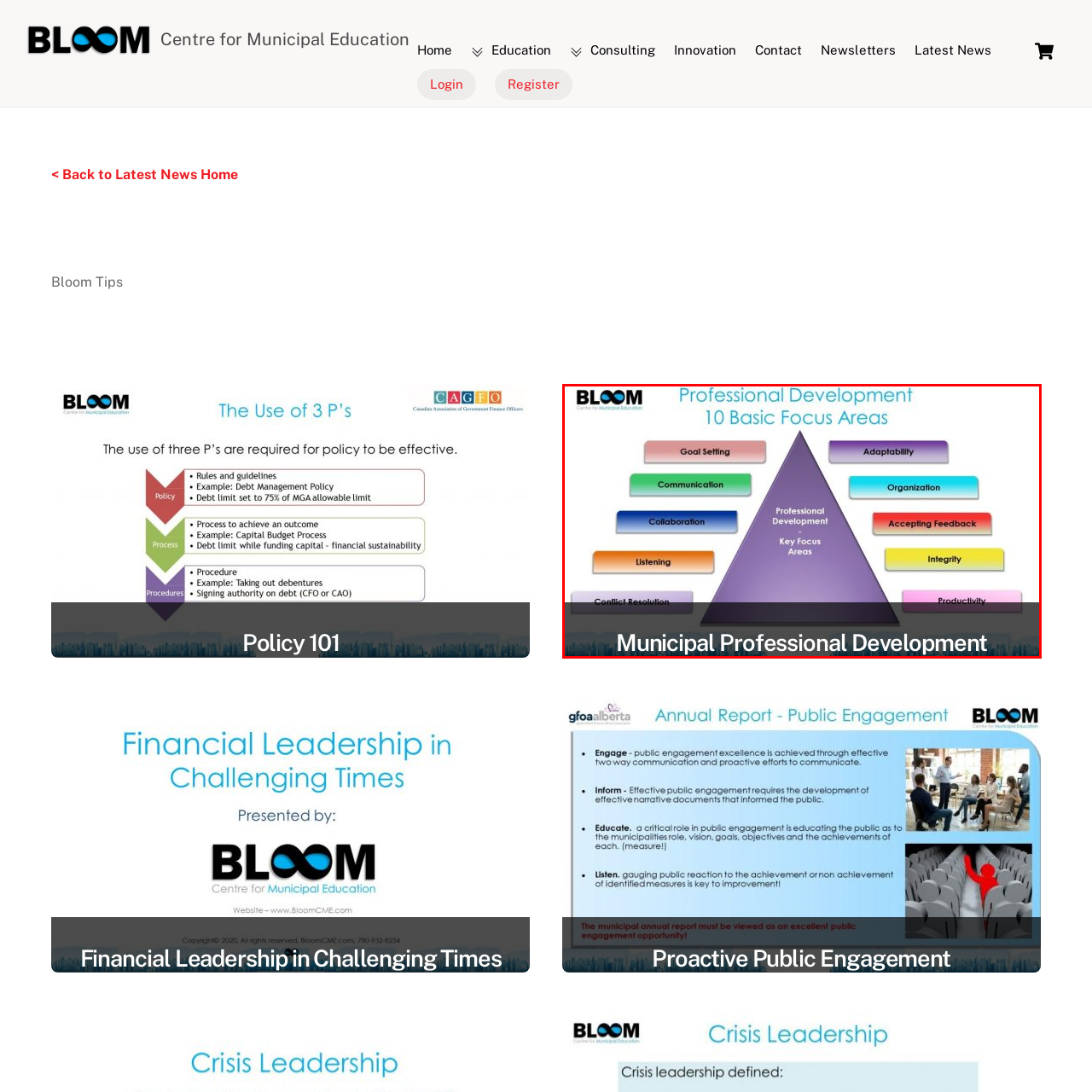Explain in detail what is happening in the red-marked area of the image.

The image titled "Professional Development: 10 Basic Focus Areas" presents a visual framework for key areas of professional growth, specifically tailored for municipal professionals. At the center is a triangular graphic that highlights "Professional Development" surrounded by ten essential focus areas, including:

- **Goal Setting**
- **Communication**
- **Collaboration**
- **Listening**
- **Conflict Resolution**
- **Adaptability**
- **Organization**
- **Accepting Feedback**
- **Integrity**
- **Productivity**

These focus areas are designed to enhance the skills and competencies required for effective municipal governance and leadership. The backdrop of the image features the branding of "BLOOM: Centre for Municipal Education," underscoring its commitment to fostering professional development within municipal contexts. The caption at the bottom reads "Municipal Professional Development," reinforcing the targeted audience for this developmental resource.